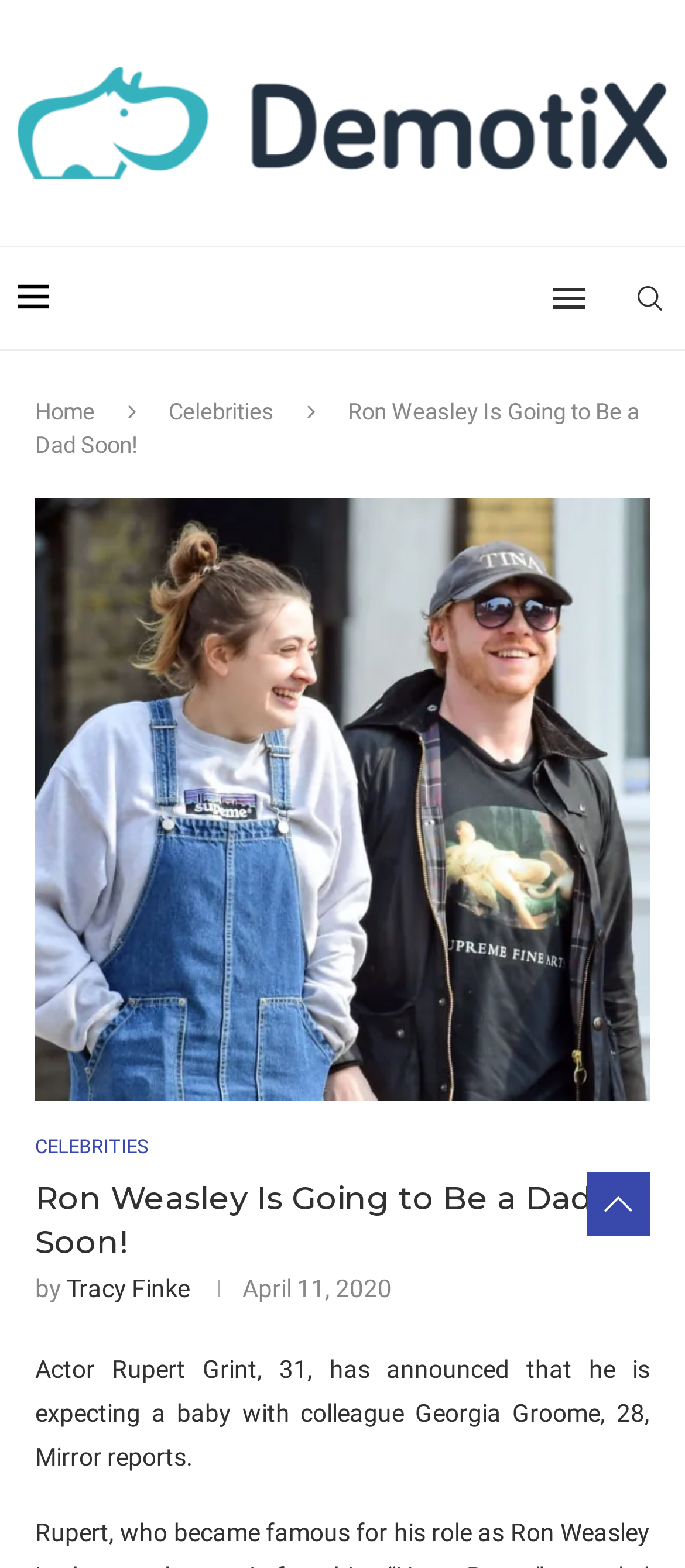Generate the title text from the webpage.

Ron Weasley Is Going to Be a Dad Soon!